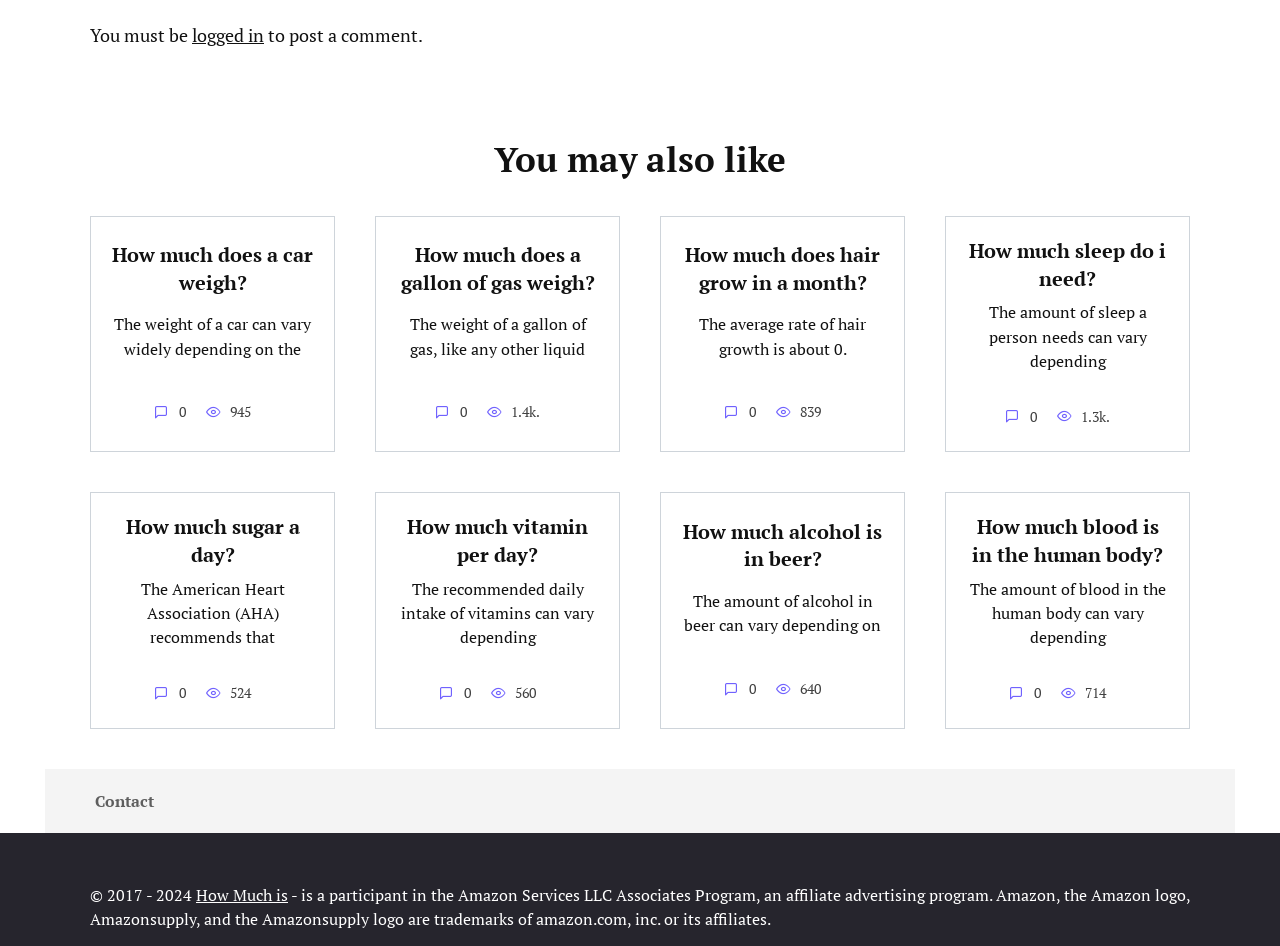Please identify the bounding box coordinates of the area that needs to be clicked to fulfill the following instruction: "Click 'logged in'."

[0.15, 0.025, 0.206, 0.05]